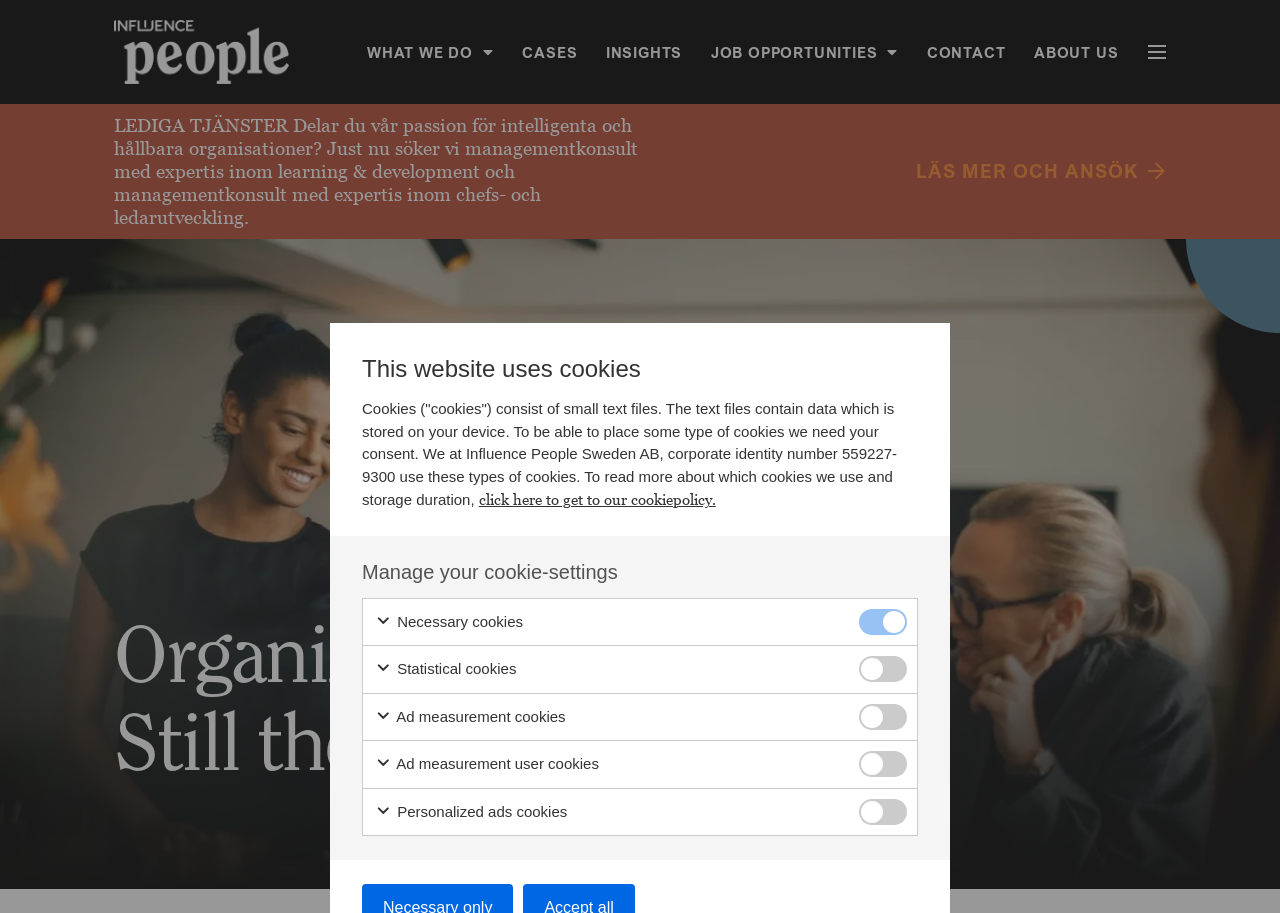Identify the bounding box coordinates of the region that should be clicked to execute the following instruction: "Explore the insights".

[0.462, 0.031, 0.544, 0.083]